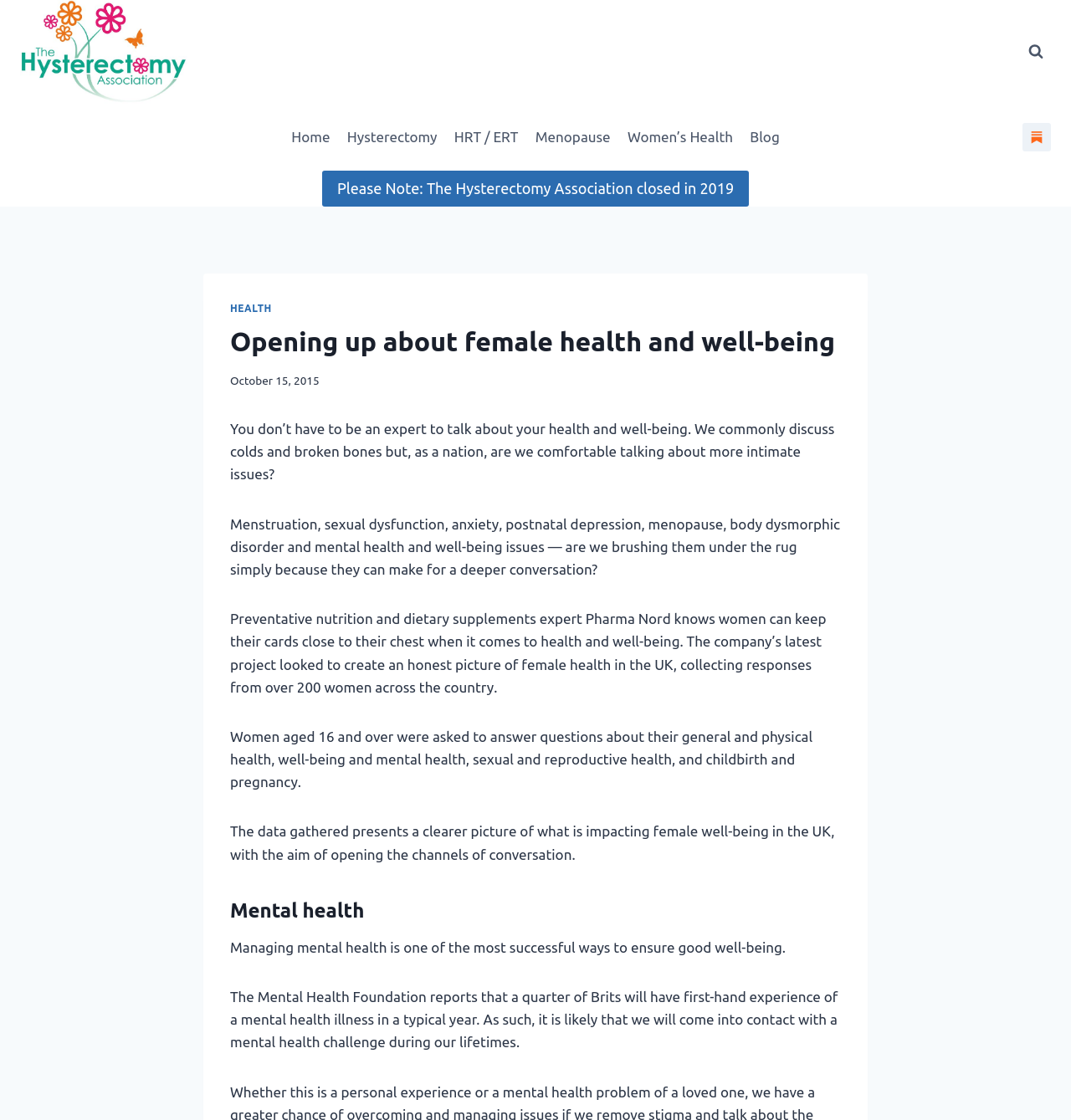Determine the bounding box coordinates of the target area to click to execute the following instruction: "Read the blog."

[0.692, 0.104, 0.736, 0.14]